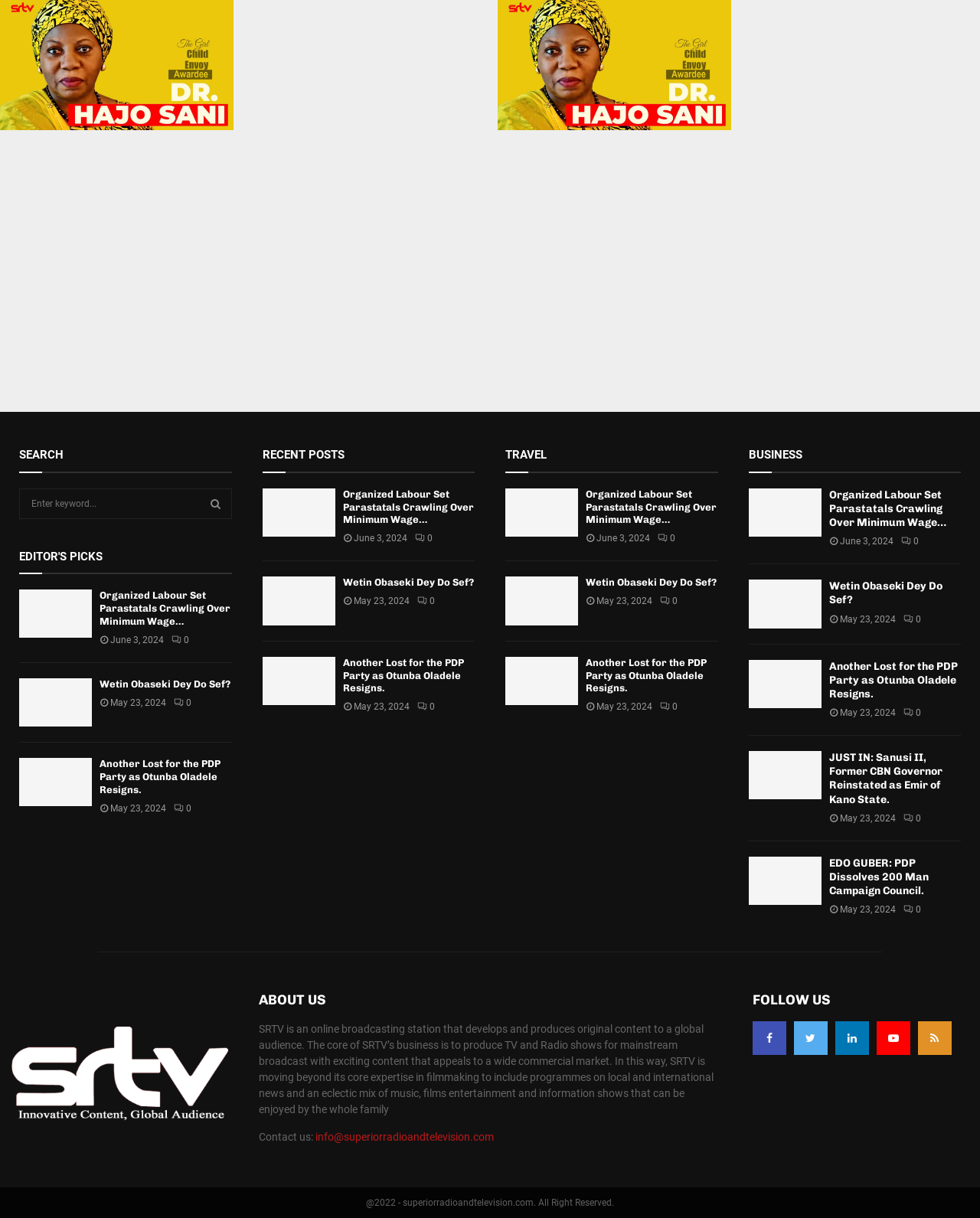Pinpoint the bounding box coordinates of the area that must be clicked to complete this instruction: "Read the article 'Organized Labour Set Parastatals Crawling Over Minimum Wage…'".

[0.02, 0.484, 0.236, 0.544]